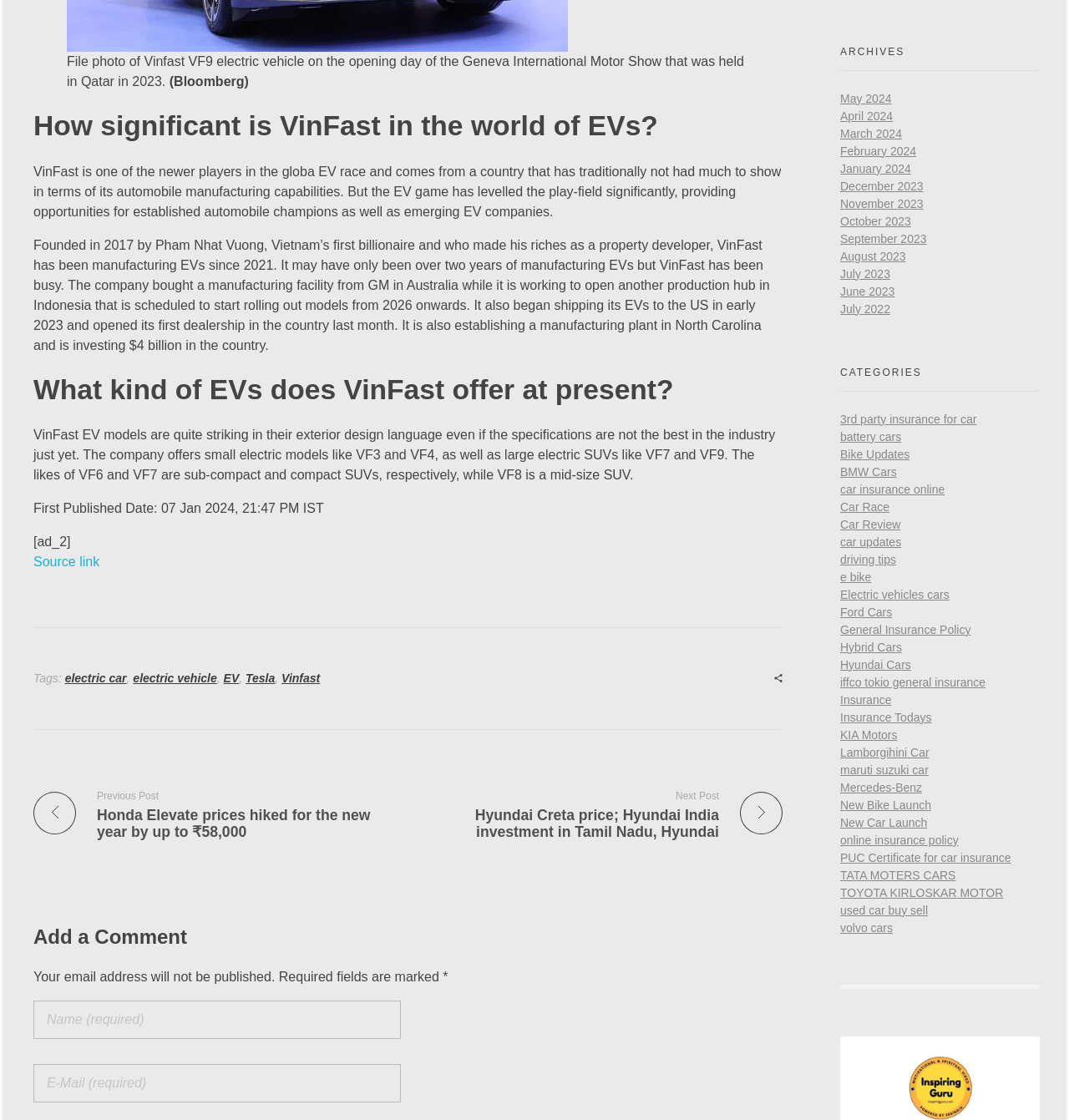When did VinFast start shipping its EVs to the US?
Please give a detailed answer to the question using the information shown in the image.

The article states that VinFast began shipping its EVs to the US in early 2023, indicating that the company started shipping its electric vehicles to the US in early 2023.